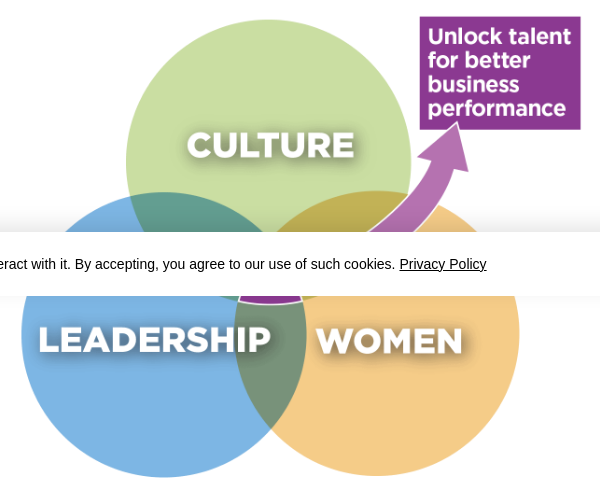With reference to the image, please provide a detailed answer to the following question: What is the main objective of the collaborative approach?

The caption emphasizes the importance of a collaborative approach in addressing gender diversity and leadership dynamics, suggesting that focusing on the interconnected dimensions of culture, leadership, and women's participation can lead to significant improvements for businesses and society.